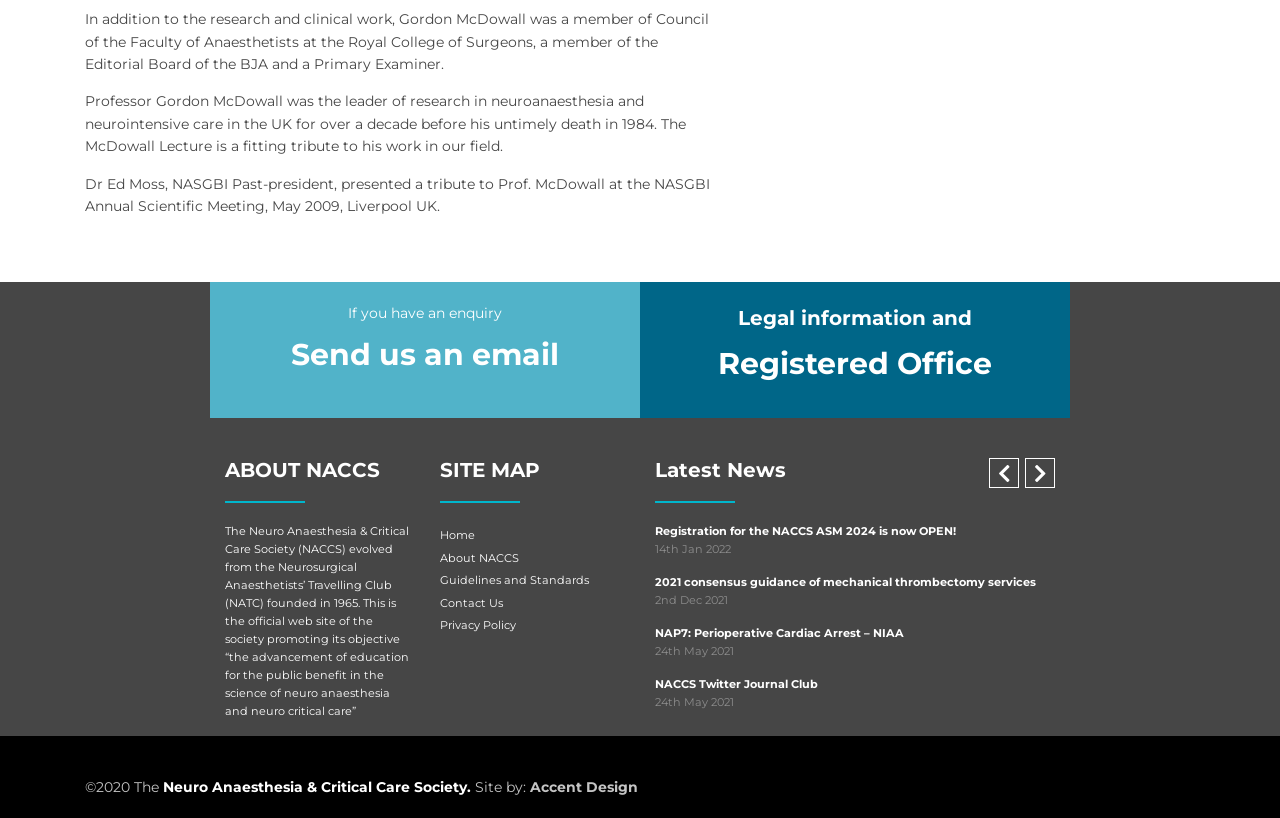Provide the bounding box coordinates of the HTML element this sentence describes: "Guidelines and Standards". The bounding box coordinates consist of four float numbers between 0 and 1, i.e., [left, top, right, bottom].

[0.344, 0.701, 0.46, 0.718]